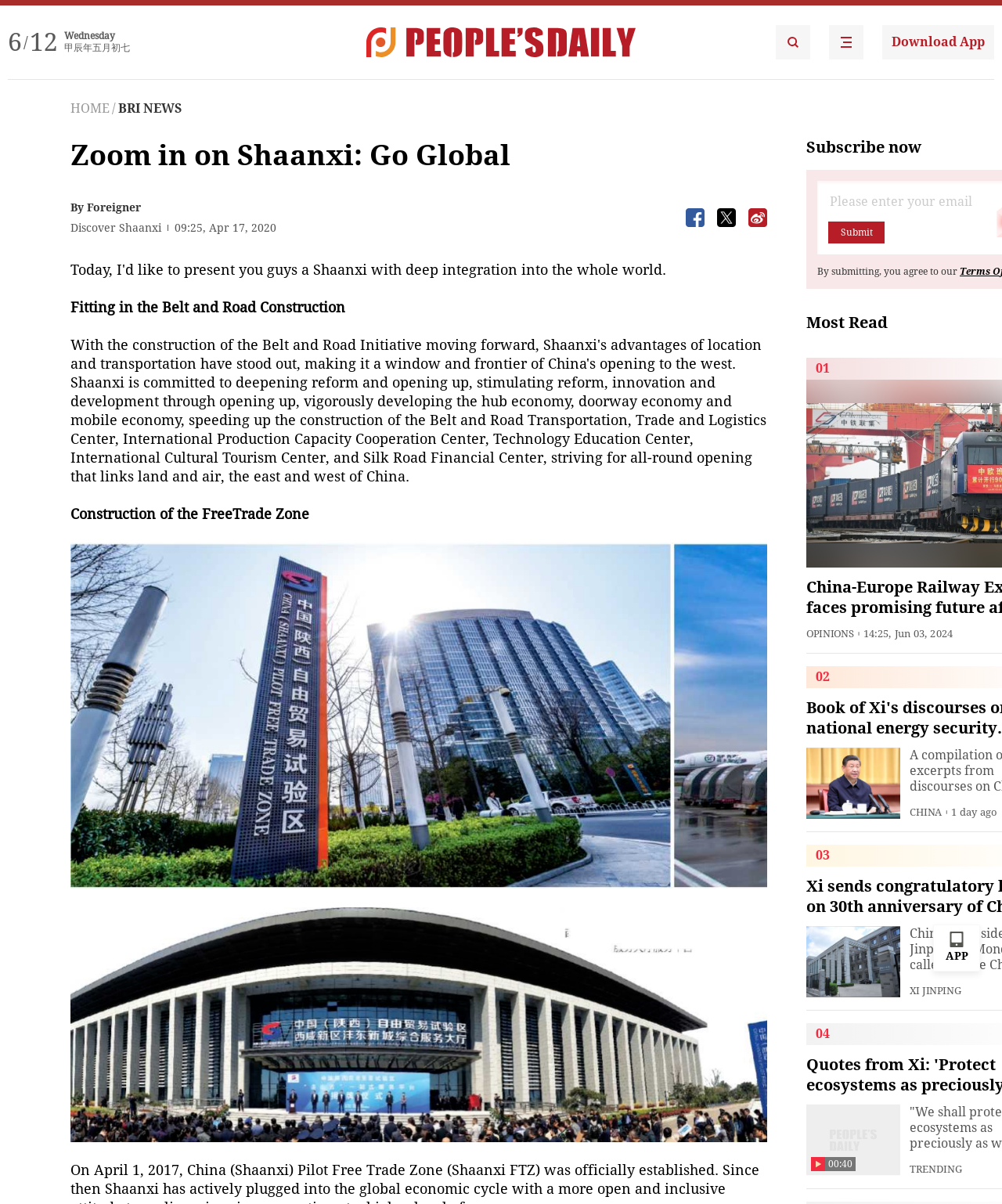What is the name of the app mentioned on the webpage?
Could you answer the question with a detailed and thorough explanation?

I found the name of the app by looking at the link text 'People's Daily English language App - Homepage - Breaking News, China News, World News and Video' which is located at the top of the webpage.